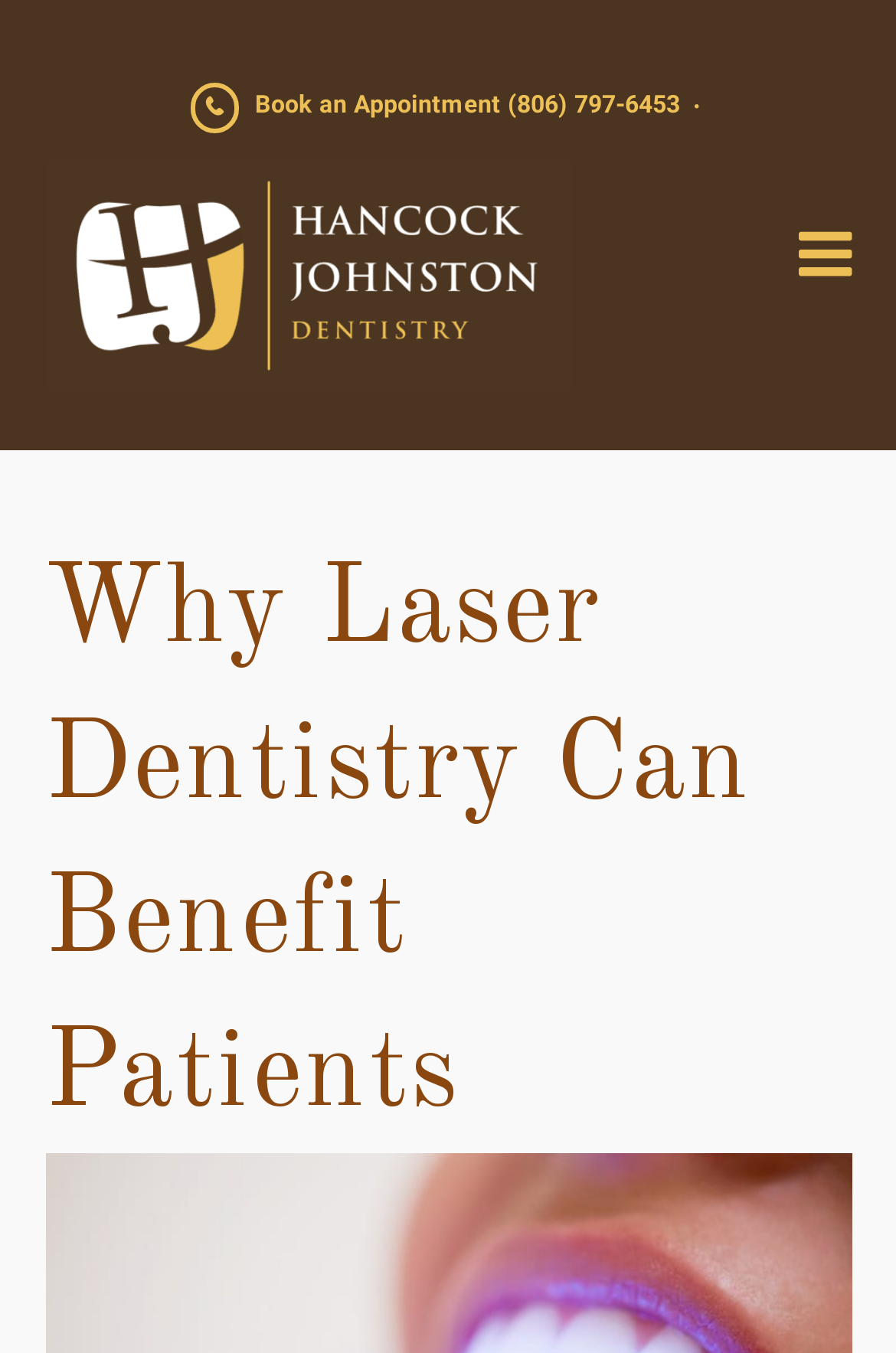Locate the UI element described as follows: "alt="logo_dark"". Return the bounding box coordinates as four float numbers between 0 and 1 in the order [left, top, right, bottom].

[0.05, 0.118, 0.638, 0.288]